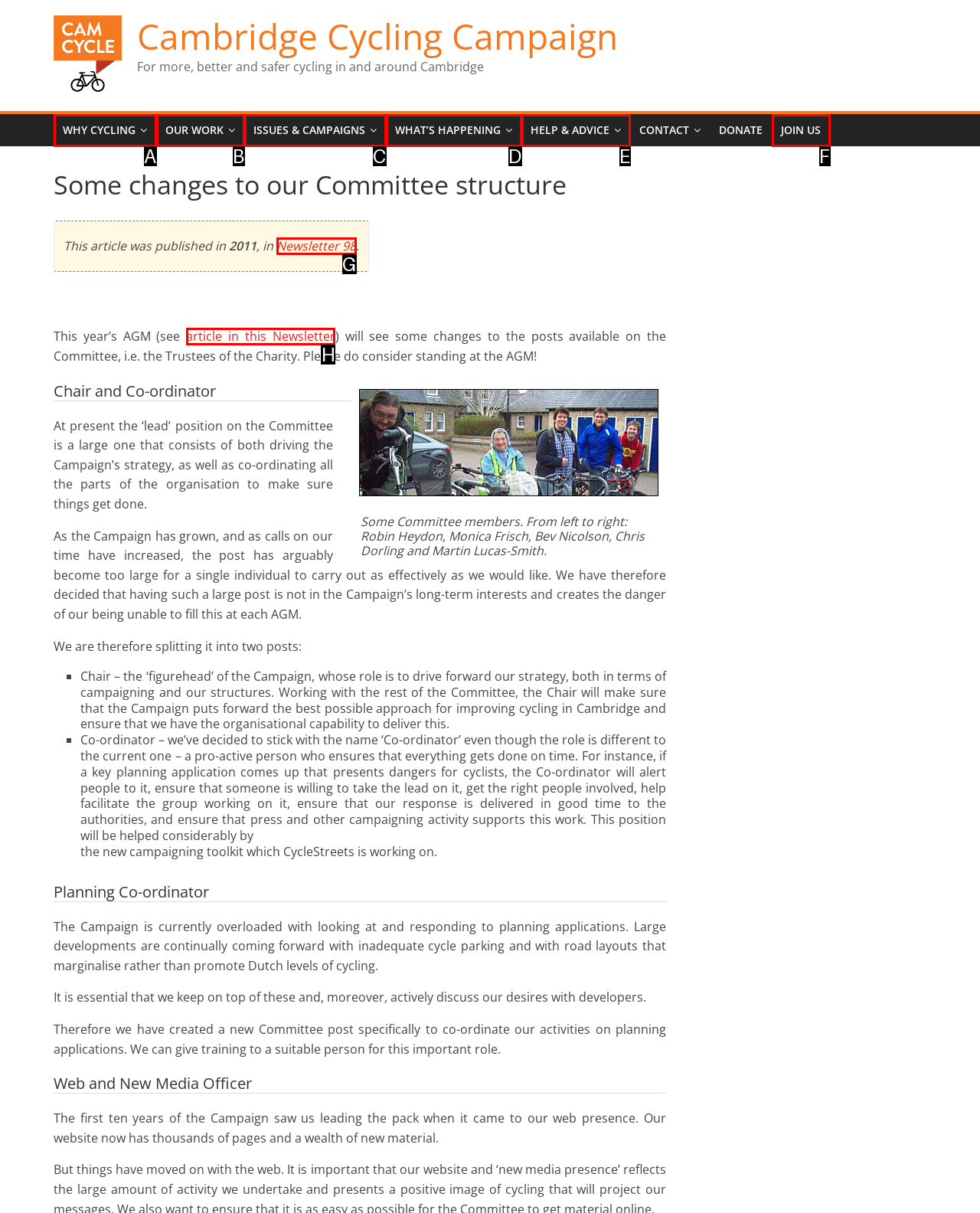Determine which option matches the element description: Why cycling
Reply with the letter of the appropriate option from the options provided.

A